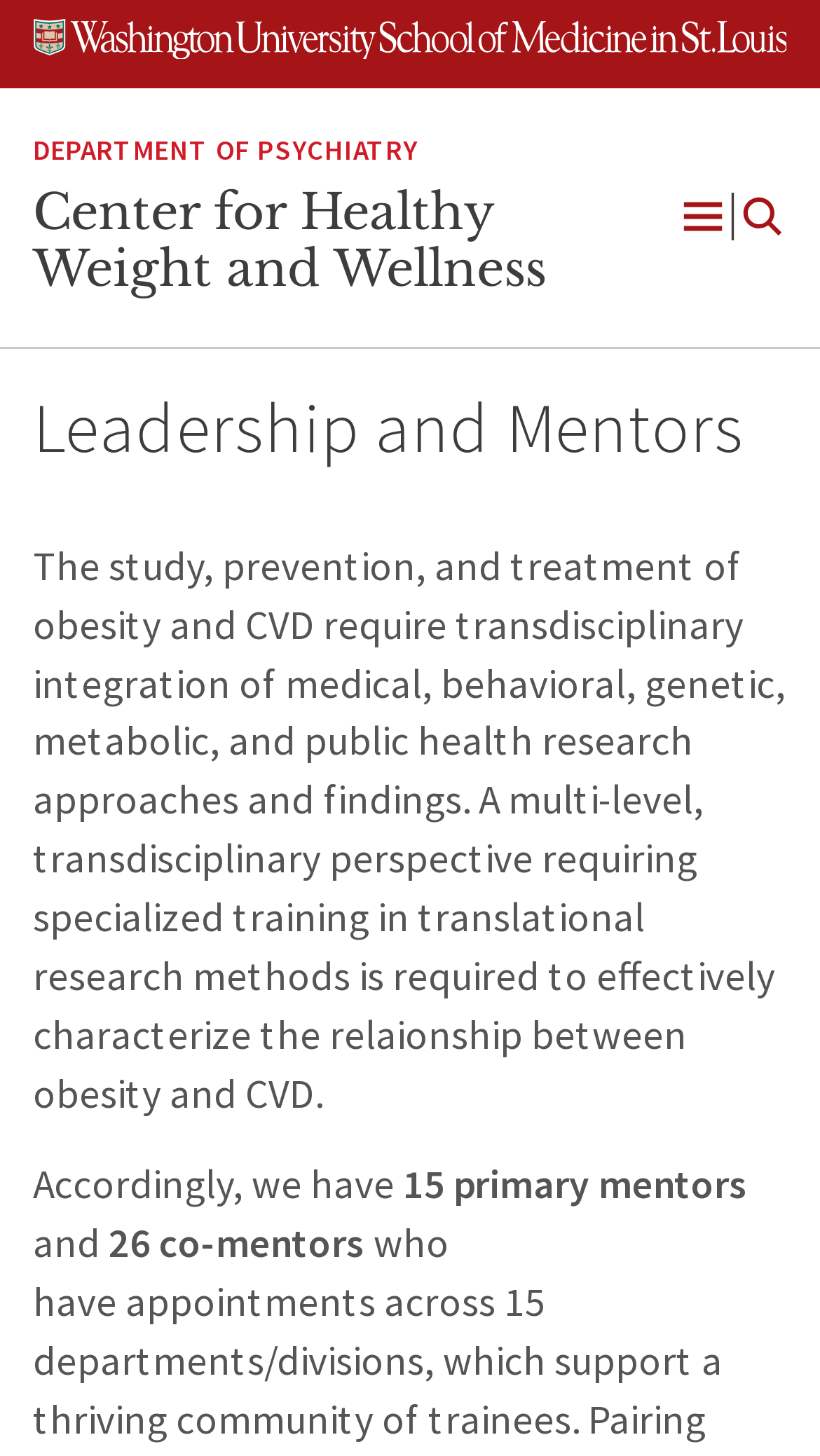What is the name of the department?
Look at the screenshot and respond with one word or a short phrase.

PSYCHIATRY